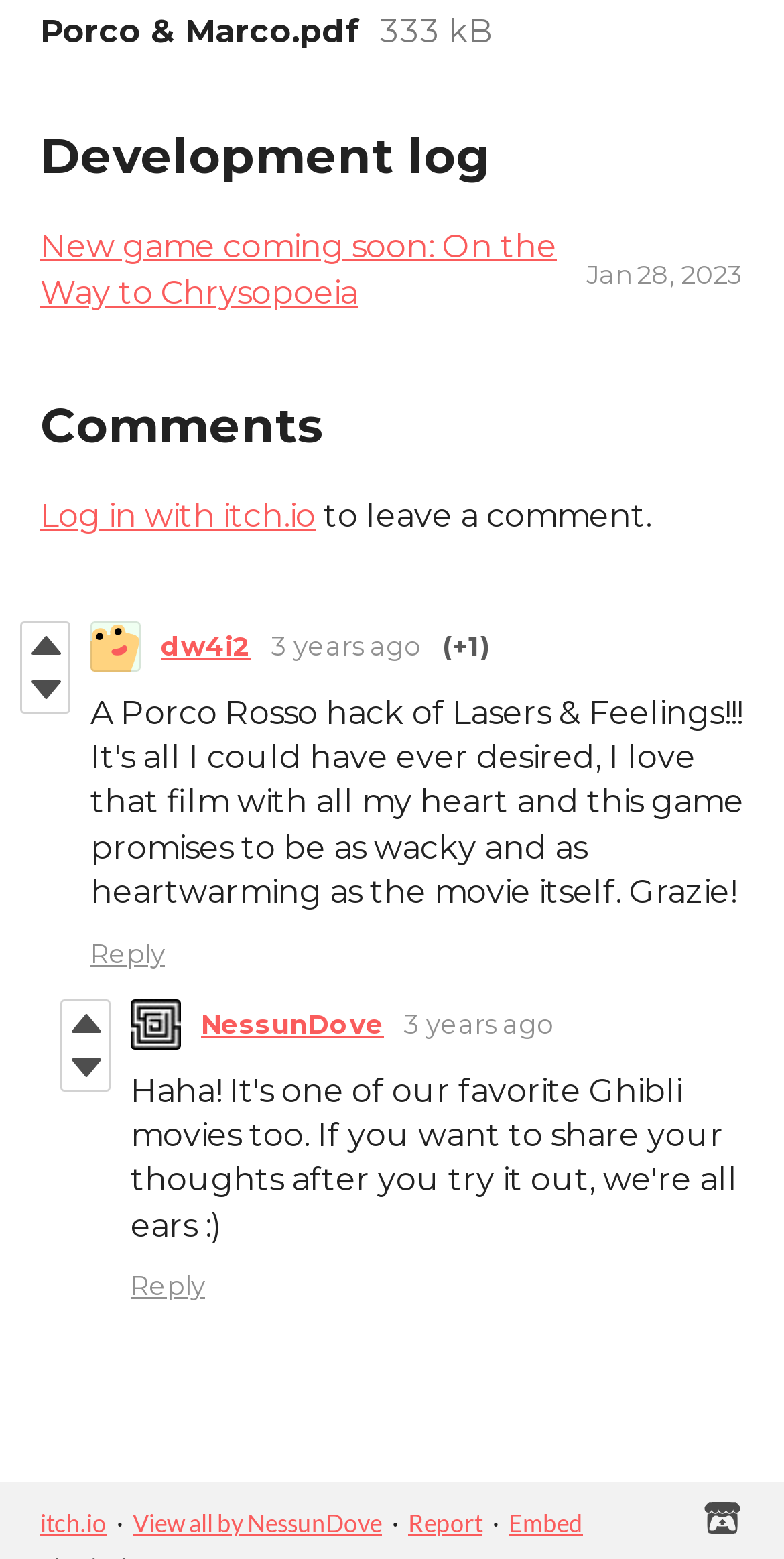Please analyze the image and give a detailed answer to the question:
What is the title of the first section?

The heading element below the file name and size contains the text 'Development log', which is likely the title of the first section on the page.